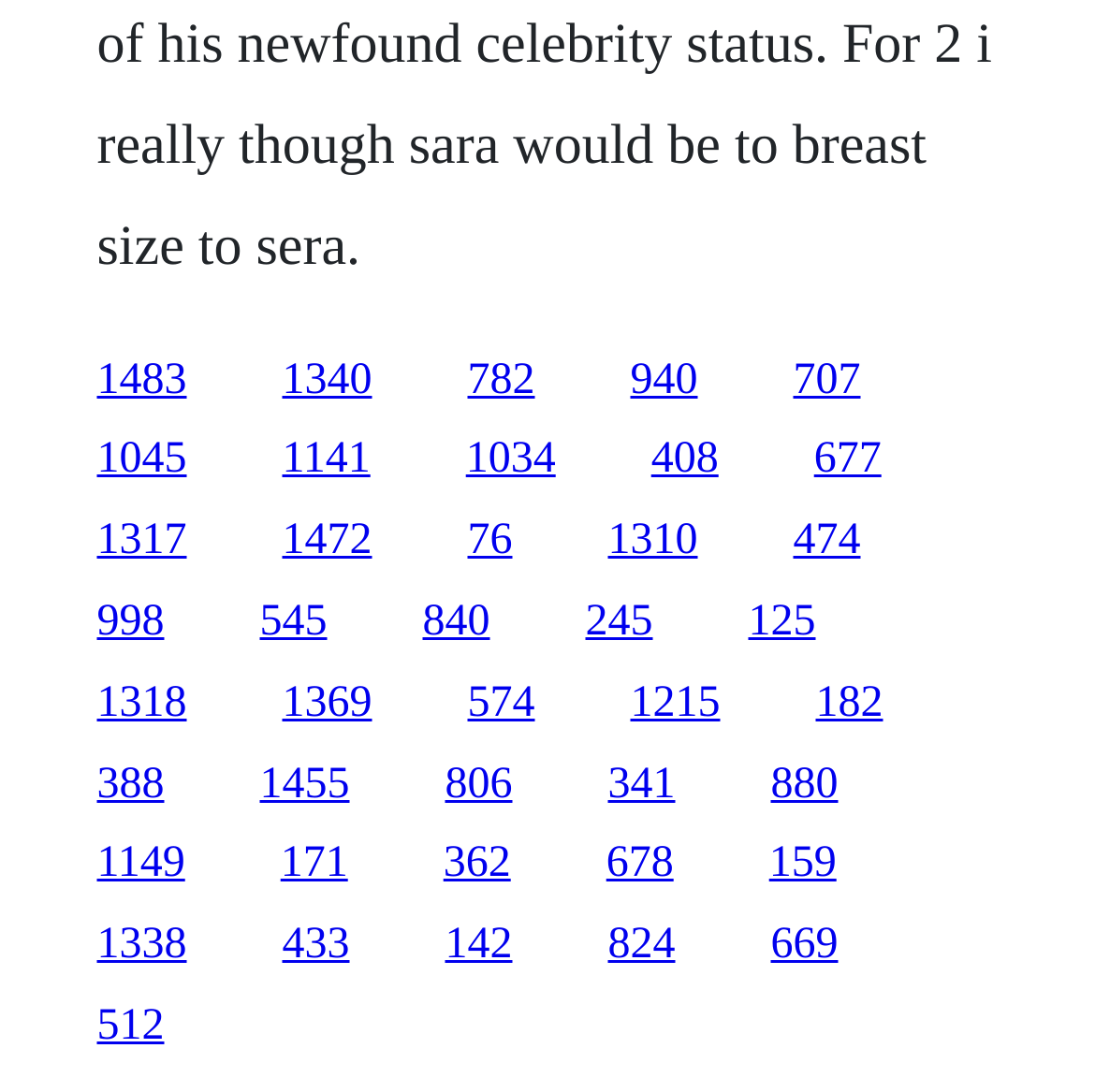Using details from the image, please answer the following question comprehensively:
Are all the links of similar size?

I analyzed the bounding box coordinates of the links and found that they all have similar widths and heights. The x2 - x1 and y2 - y1 values are consistent across all the links, indicating that they are of similar size.